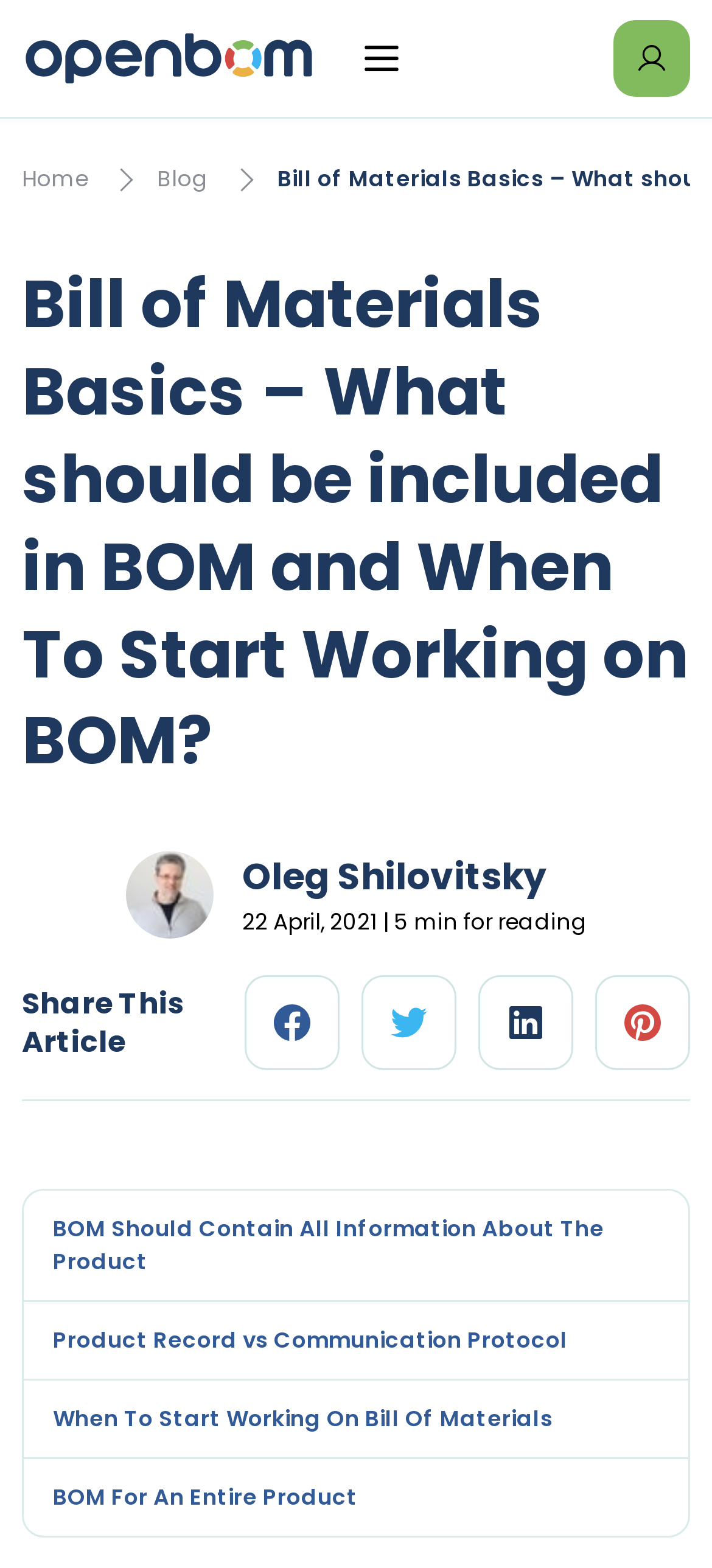Identify the bounding box of the UI element described as follows: "Home". Provide the coordinates as four float numbers in the range of 0 to 1 [left, top, right, bottom].

[0.031, 0.104, 0.123, 0.125]